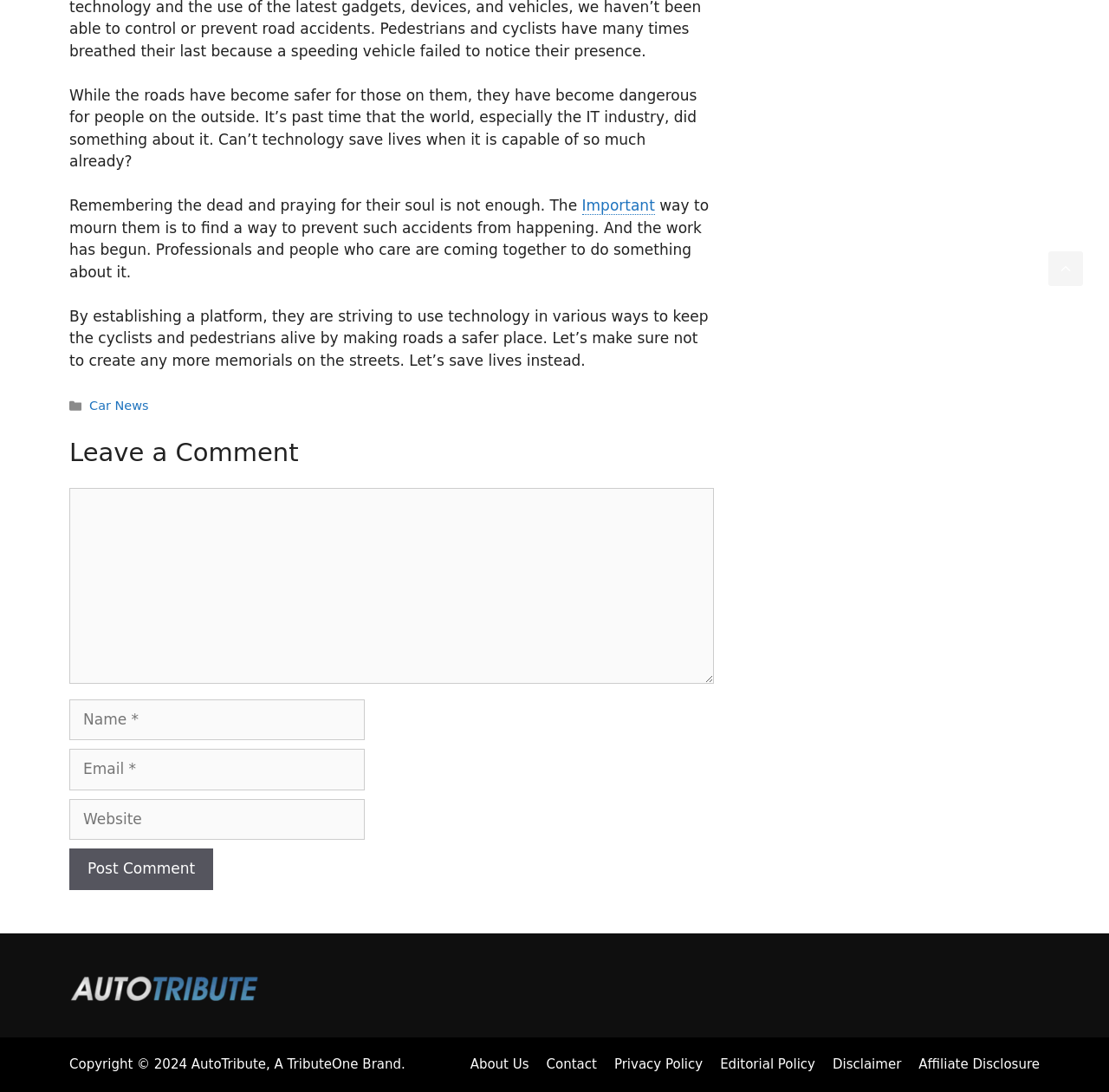Please specify the bounding box coordinates of the element that should be clicked to execute the given instruction: 'Click the 'Scroll back to top' link'. Ensure the coordinates are four float numbers between 0 and 1, expressed as [left, top, right, bottom].

[0.945, 0.23, 0.977, 0.262]